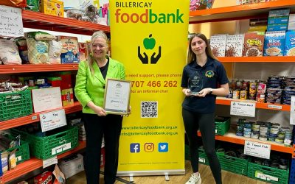What is the purpose of the organization?
Answer the question with a single word or phrase derived from the image.

Providing support to the community